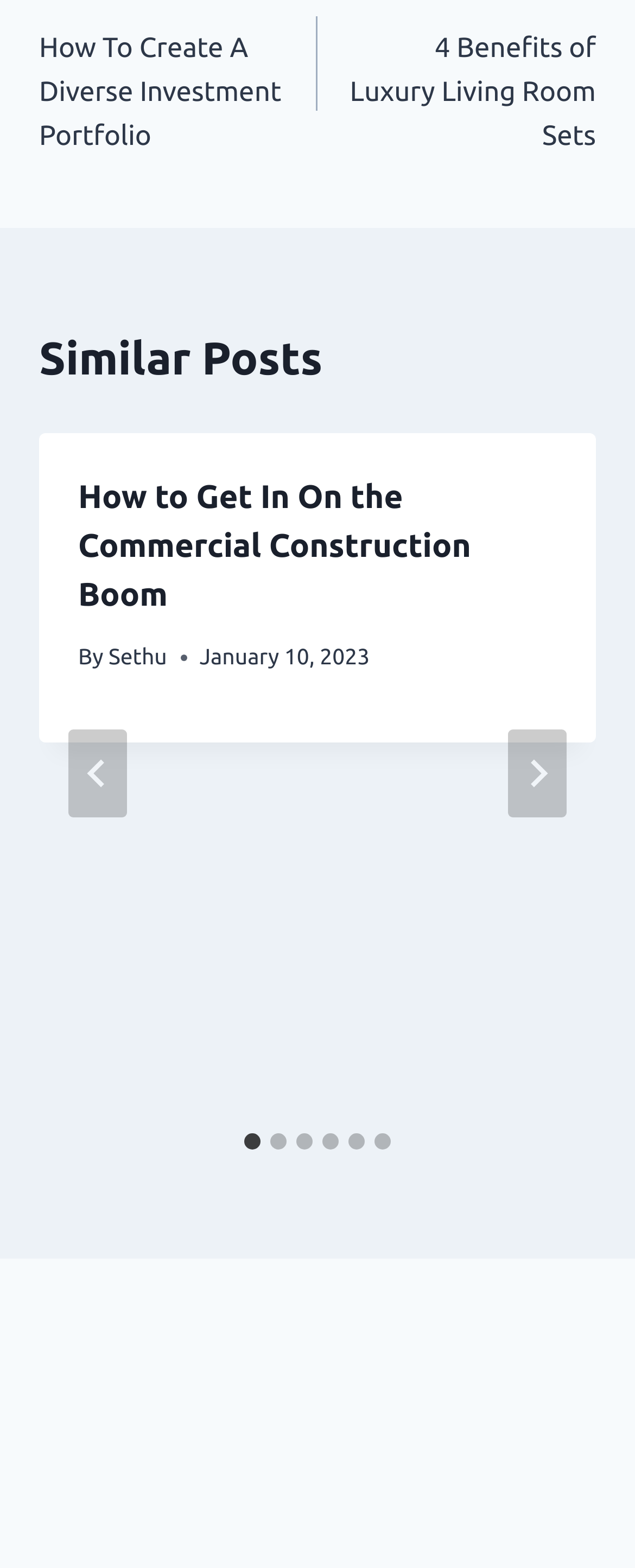What is the title of the first article?
Answer the question with a thorough and detailed explanation.

I found the heading element with the text 'How to Get In On the Commercial Construction Boom' inside the article element, which is the first slide. This is the title of the first article.